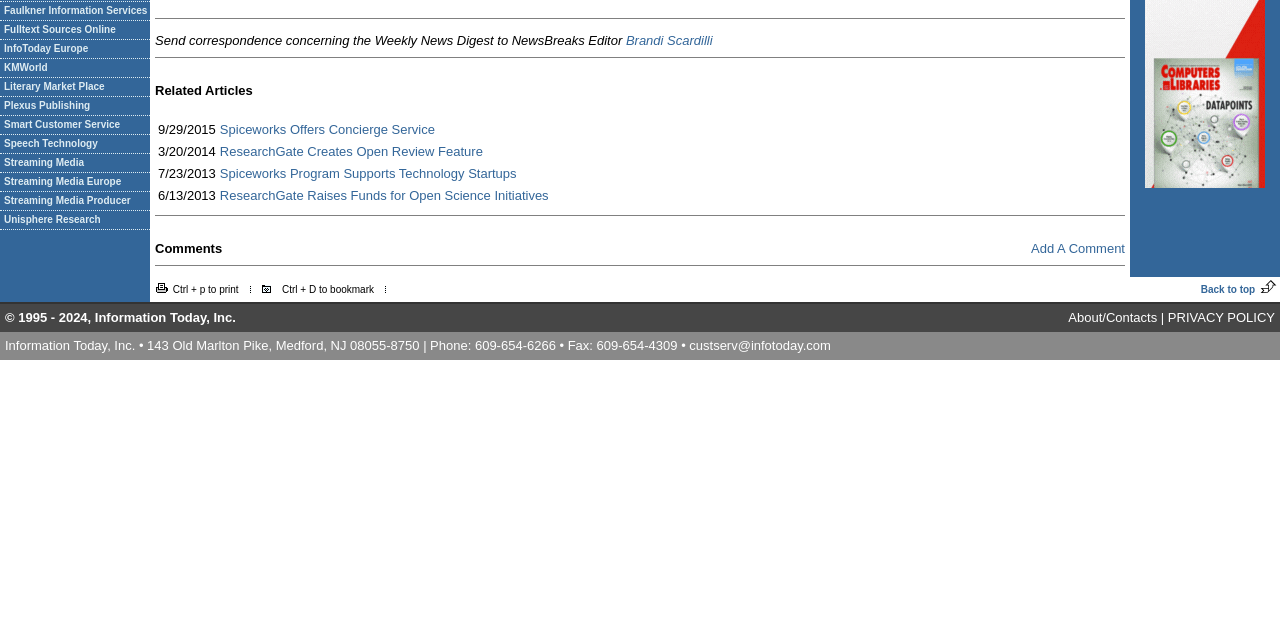Determine the bounding box coordinates (top-left x, top-left y, bottom-right x, bottom-right y) of the UI element described in the following text: Streaming Media

[0.0, 0.241, 0.117, 0.27]